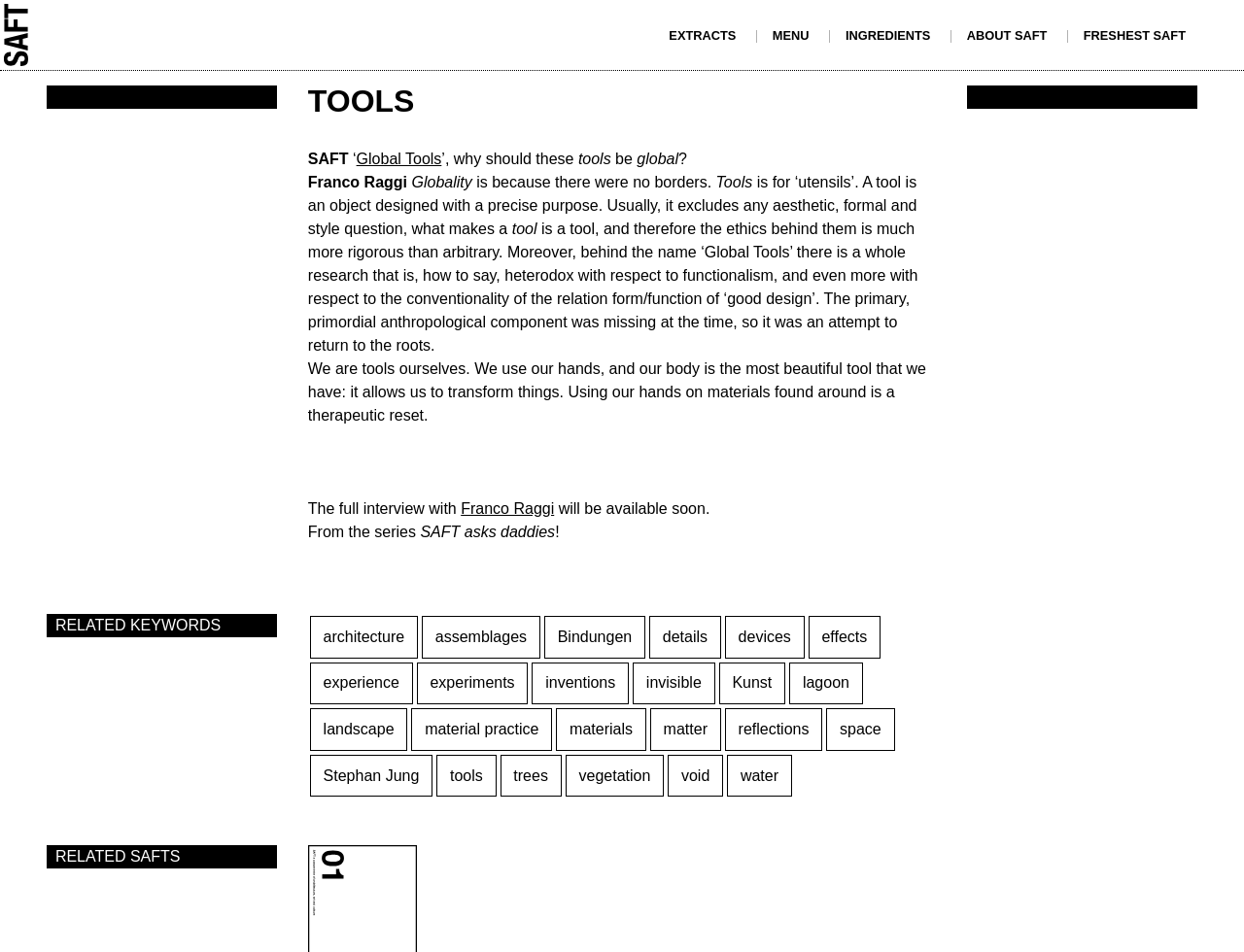Identify the bounding box coordinates of the region that needs to be clicked to carry out this instruction: "Click on EXTRACTS". Provide these coordinates as four float numbers ranging from 0 to 1, i.e., [left, top, right, bottom].

[0.538, 0.03, 0.592, 0.045]